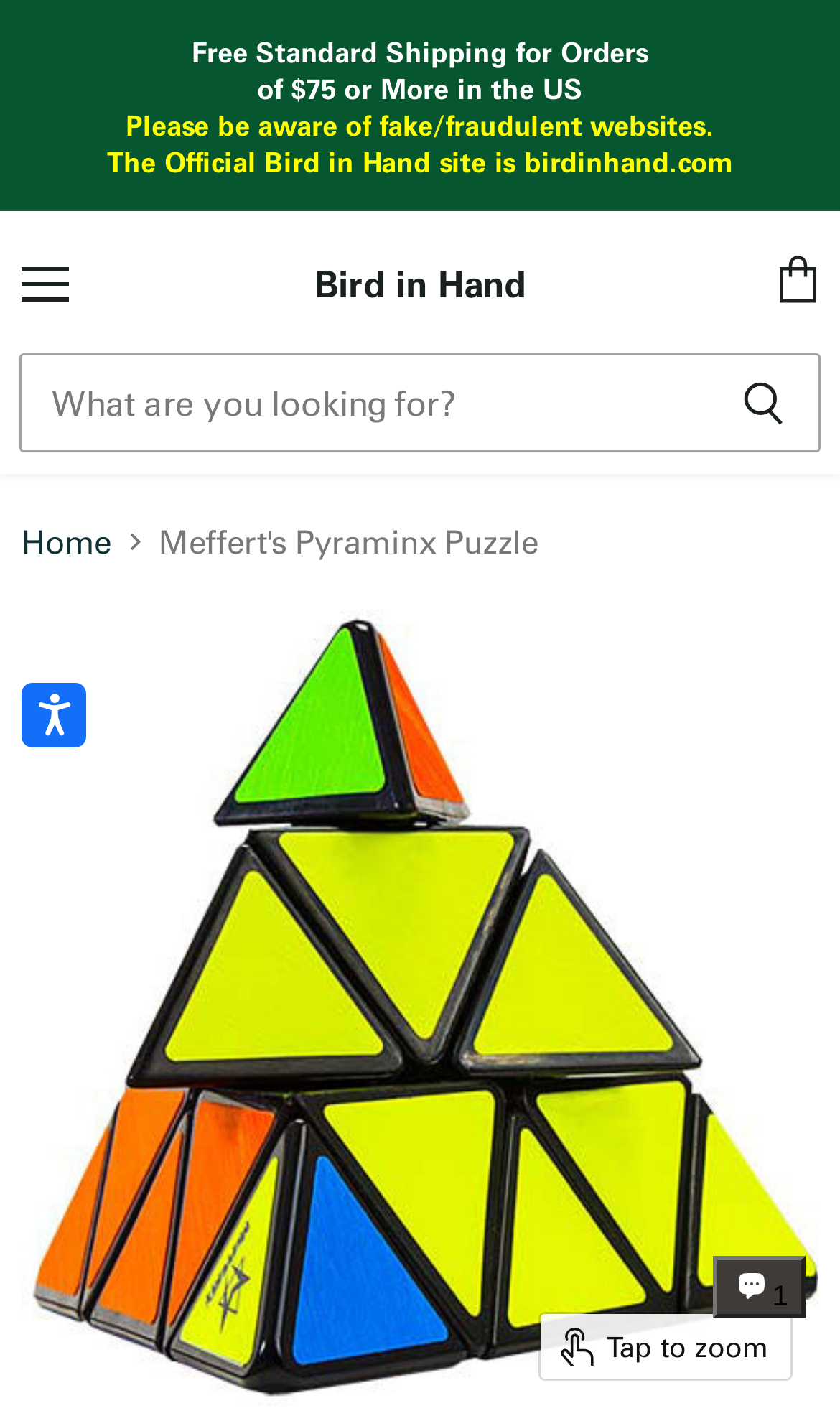Identify the bounding box coordinates of the HTML element based on this description: "Cart icon View cart".

[0.9, 0.164, 1.0, 0.234]